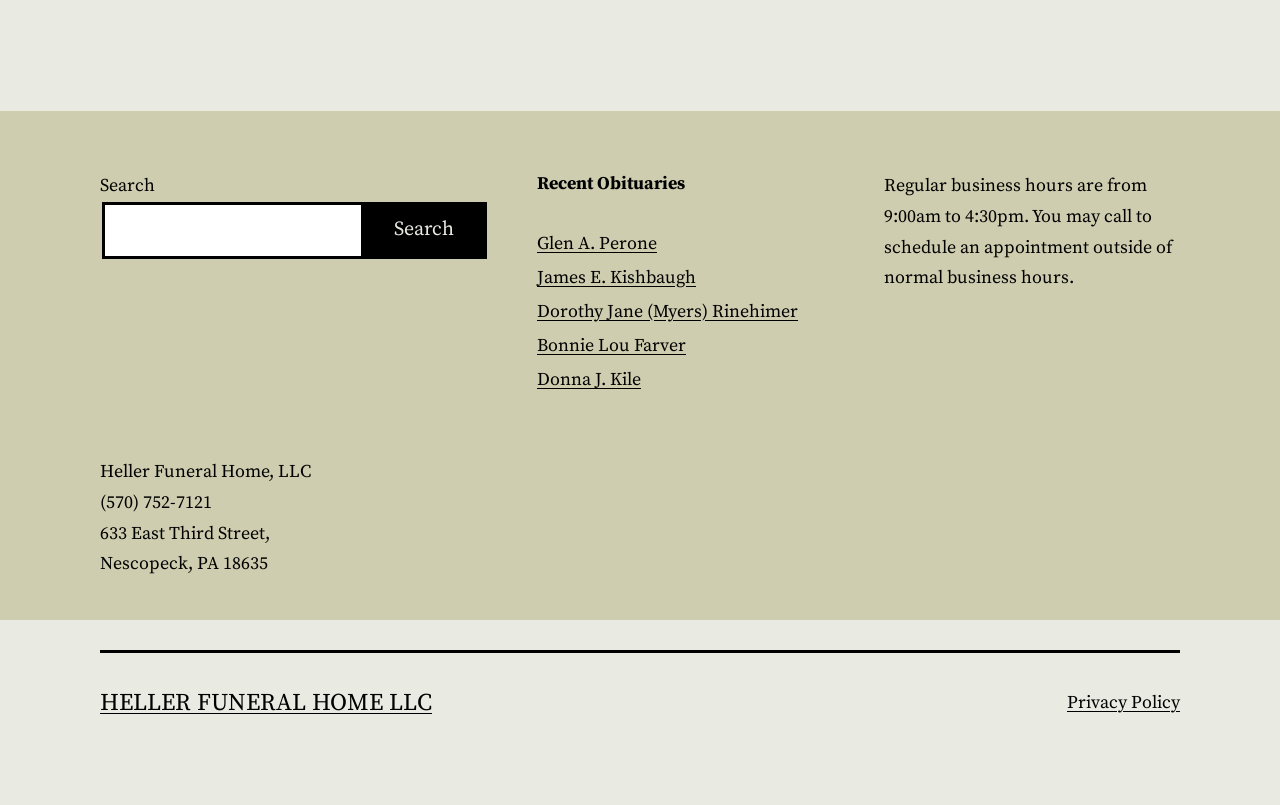How many recent obituaries are listed?
Please give a detailed and elaborate explanation in response to the question.

I found the number of recent obituaries by counting the link elements with the text 'Glen A. Perone', 'James E. Kishbaugh', 'Dorothy Jane (Myers) Rinehimer', 'Bonnie Lou Farver', and 'Donna J. Kile' located at [0.42, 0.288, 0.513, 0.317], [0.42, 0.33, 0.544, 0.359], [0.42, 0.373, 0.623, 0.402], [0.42, 0.415, 0.536, 0.444], and [0.42, 0.457, 0.501, 0.487] respectively.